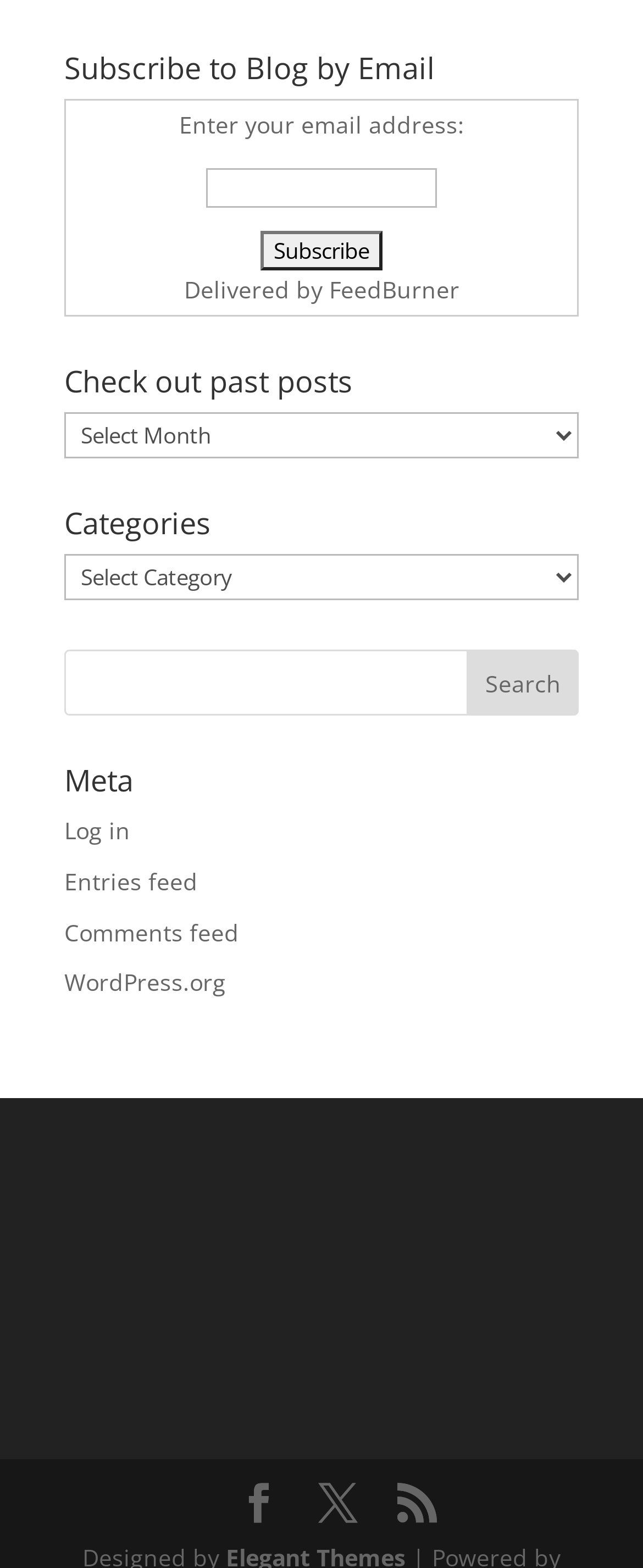What is the 'Meta' section used for?
From the details in the image, answer the question comprehensively.

The 'Meta' section has several links, including 'Log in', 'Entries feed', and 'Comments feed', indicating that it is used to provide additional meta information and functionality related to the blog.